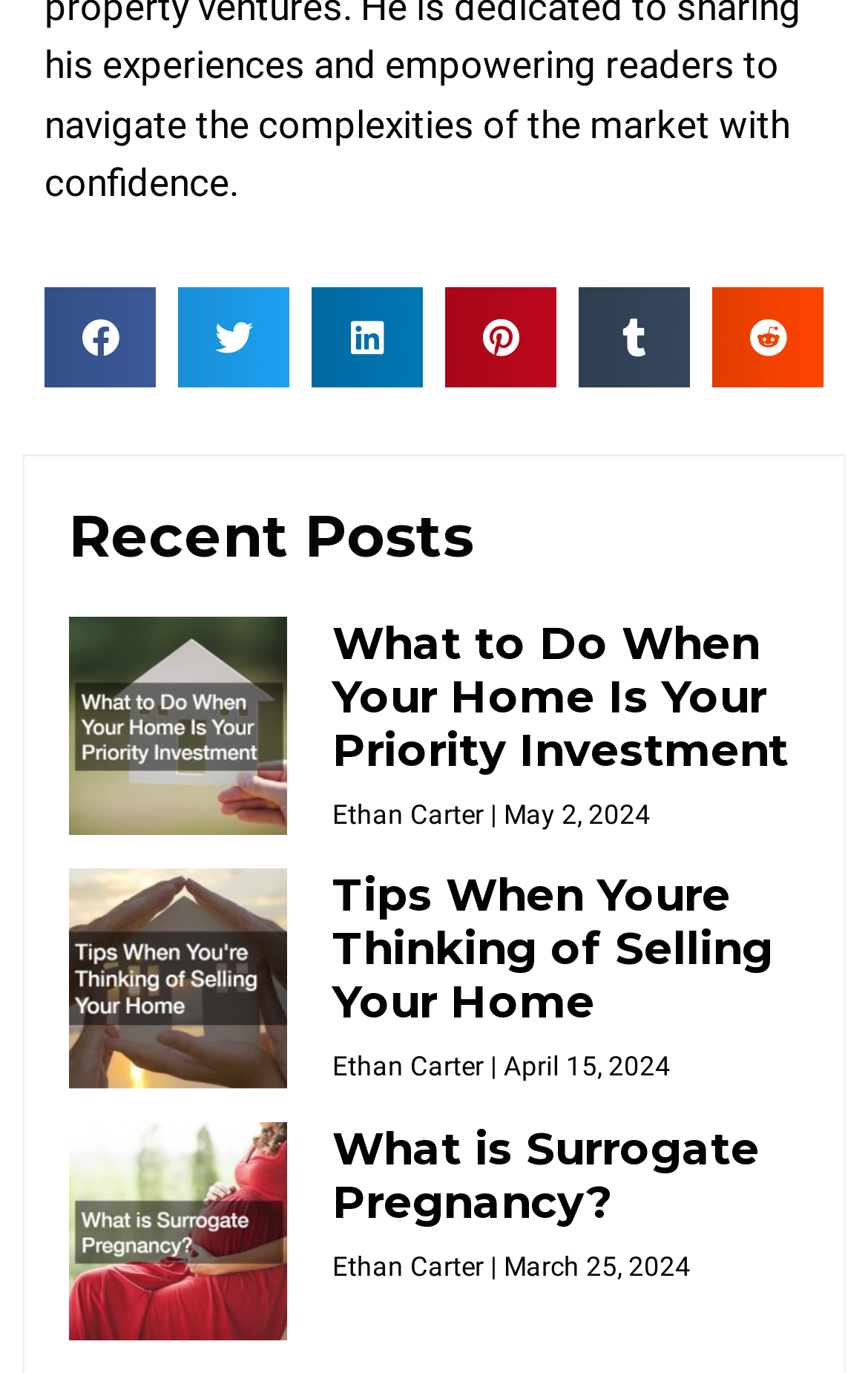What is the title of the first article?
Based on the image, answer the question with a single word or brief phrase.

What to Do When Your Home Is Your Priority Investment